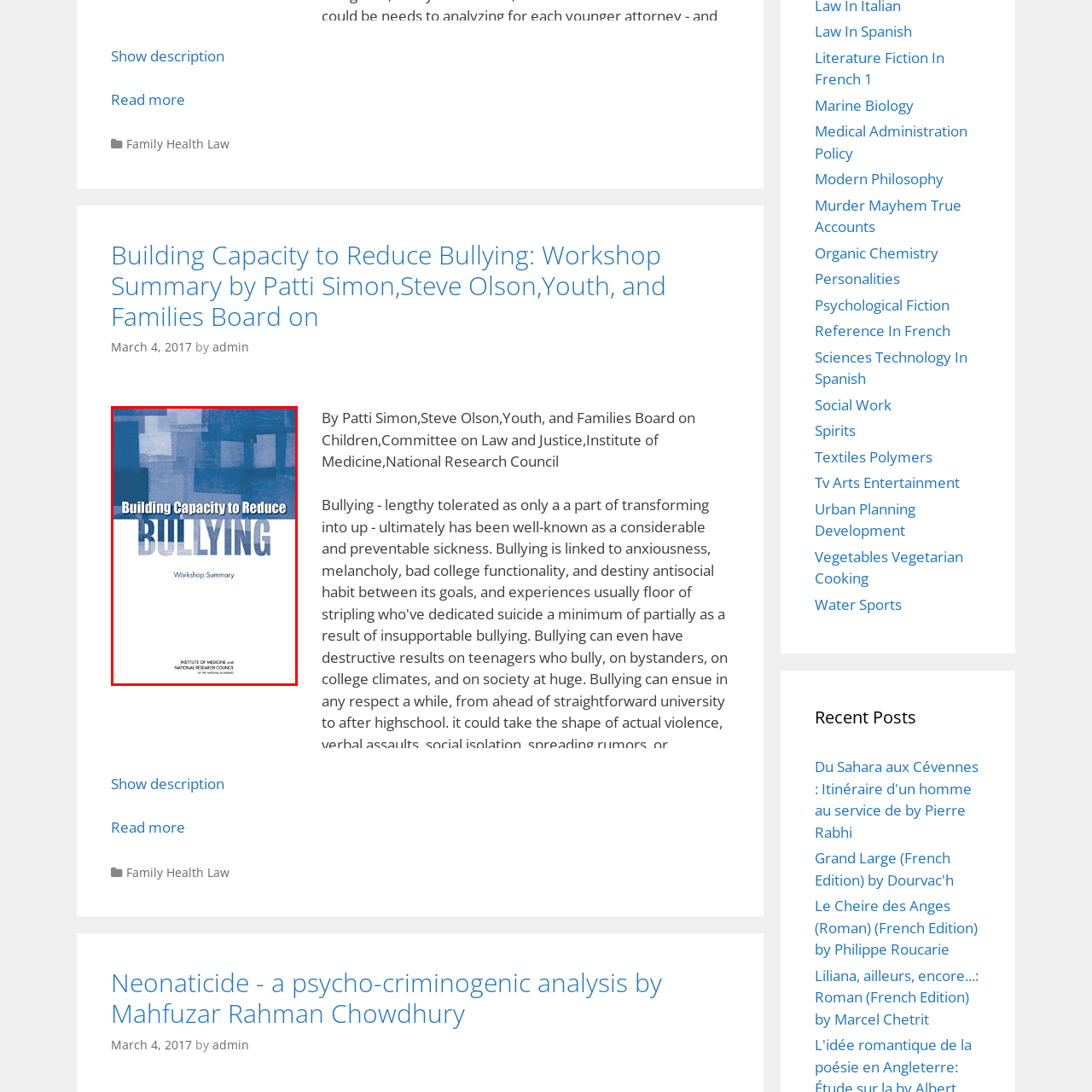Please review the portion of the image contained within the red boundary and provide a detailed answer to the subsequent question, referencing the image: What is the focus of the publication?

The focus of the publication can be inferred from the fact that it is associated with the Institute of Medicine and the National Research Council, which are organizations that typically focus on educational and health-related issues, particularly in the context of bullying prevention and intervention strategies.